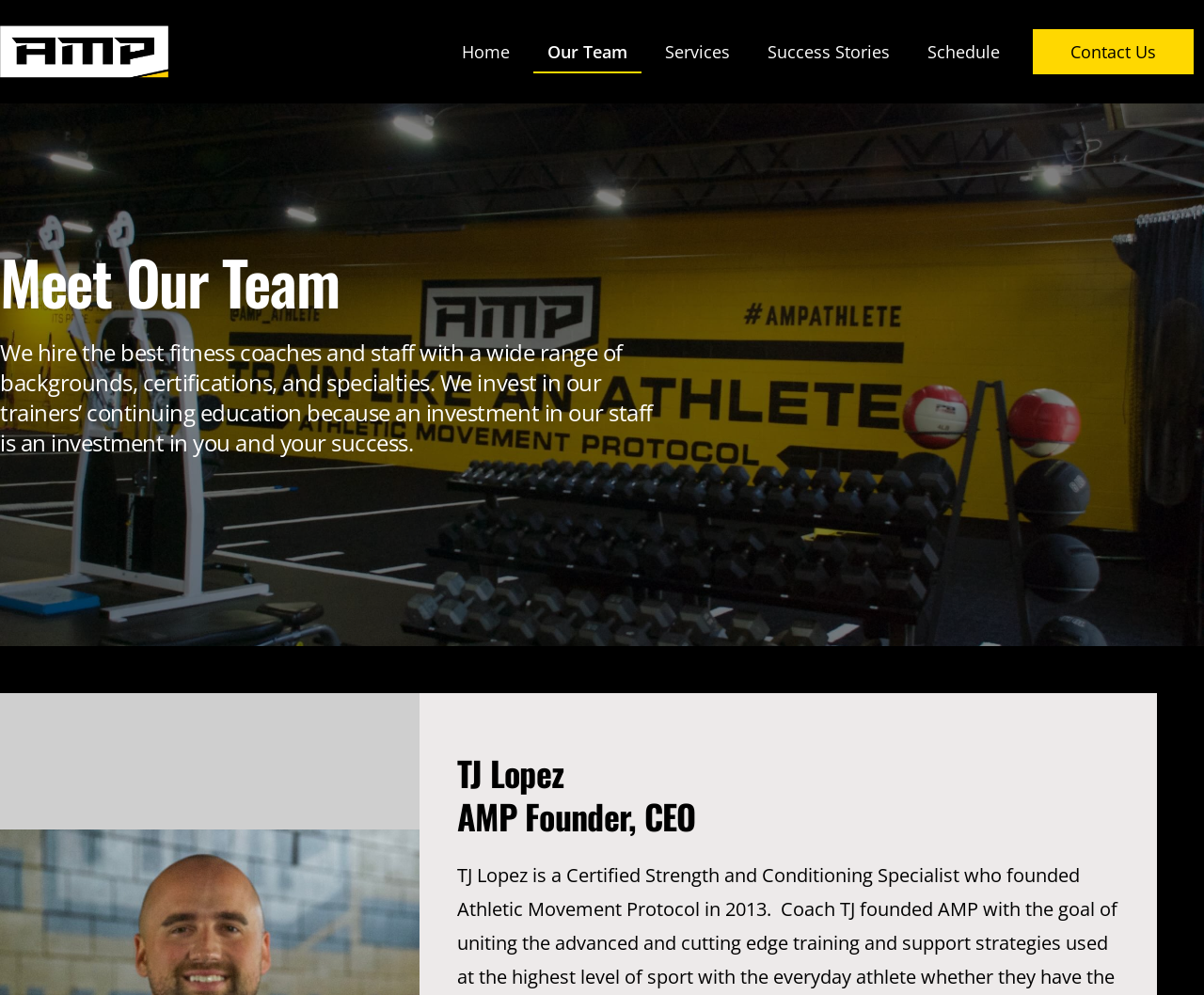Use the information in the screenshot to answer the question comprehensively: What is the purpose of investing in trainers' continuing education?

I found the answer by reading the heading element with the text 'We invest in our trainers’ continuing education because an investment in our staff is an investment in you and your success.' This suggests that the purpose of investing in trainers' continuing education is to ultimately benefit the users and contribute to their success.